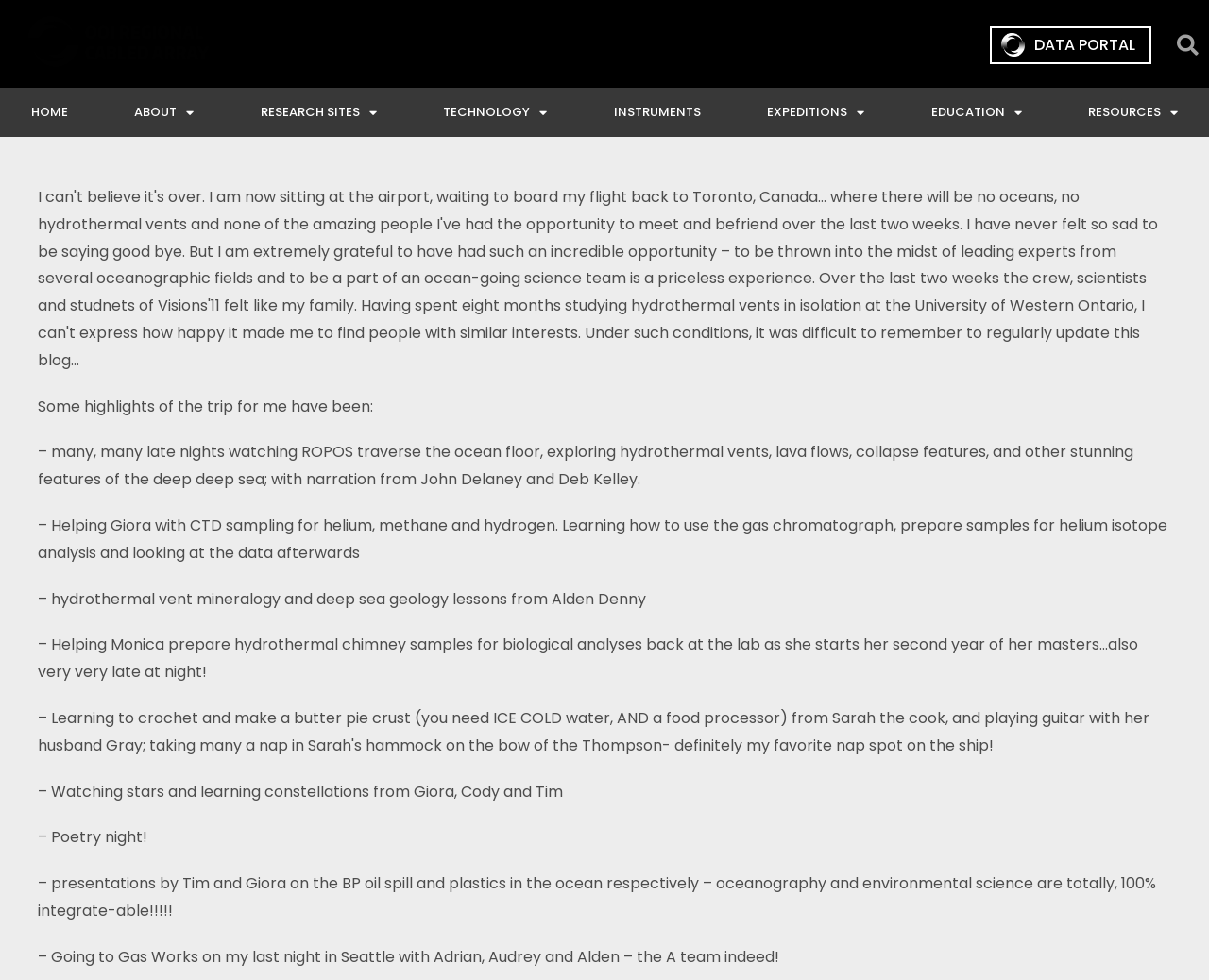Please find the bounding box coordinates of the element that needs to be clicked to perform the following instruction: "Click on the DATA PORTAL link". The bounding box coordinates should be four float numbers between 0 and 1, represented as [left, top, right, bottom].

[0.819, 0.027, 0.952, 0.066]